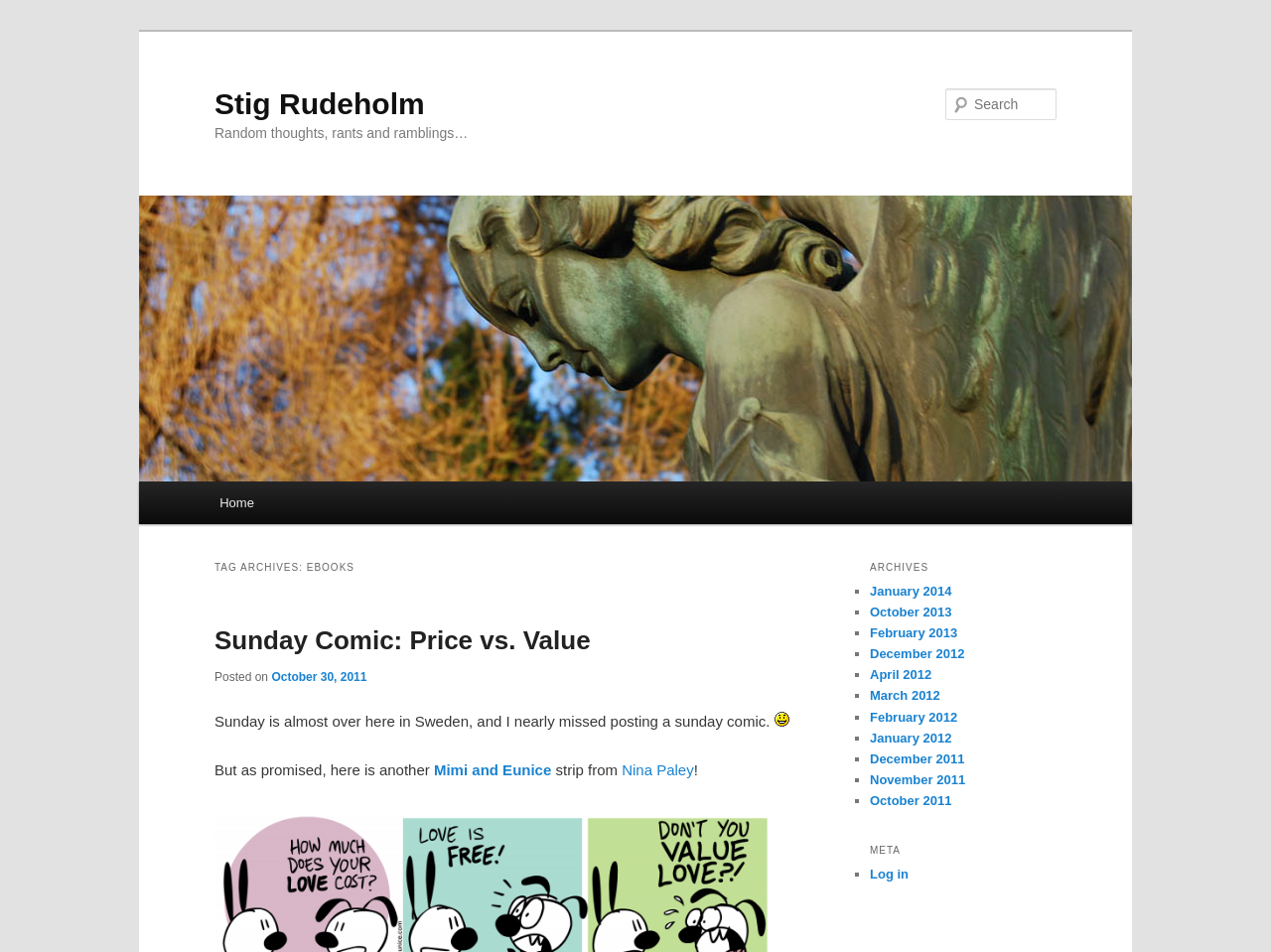Find the bounding box coordinates of the clickable area required to complete the following action: "View Services".

None